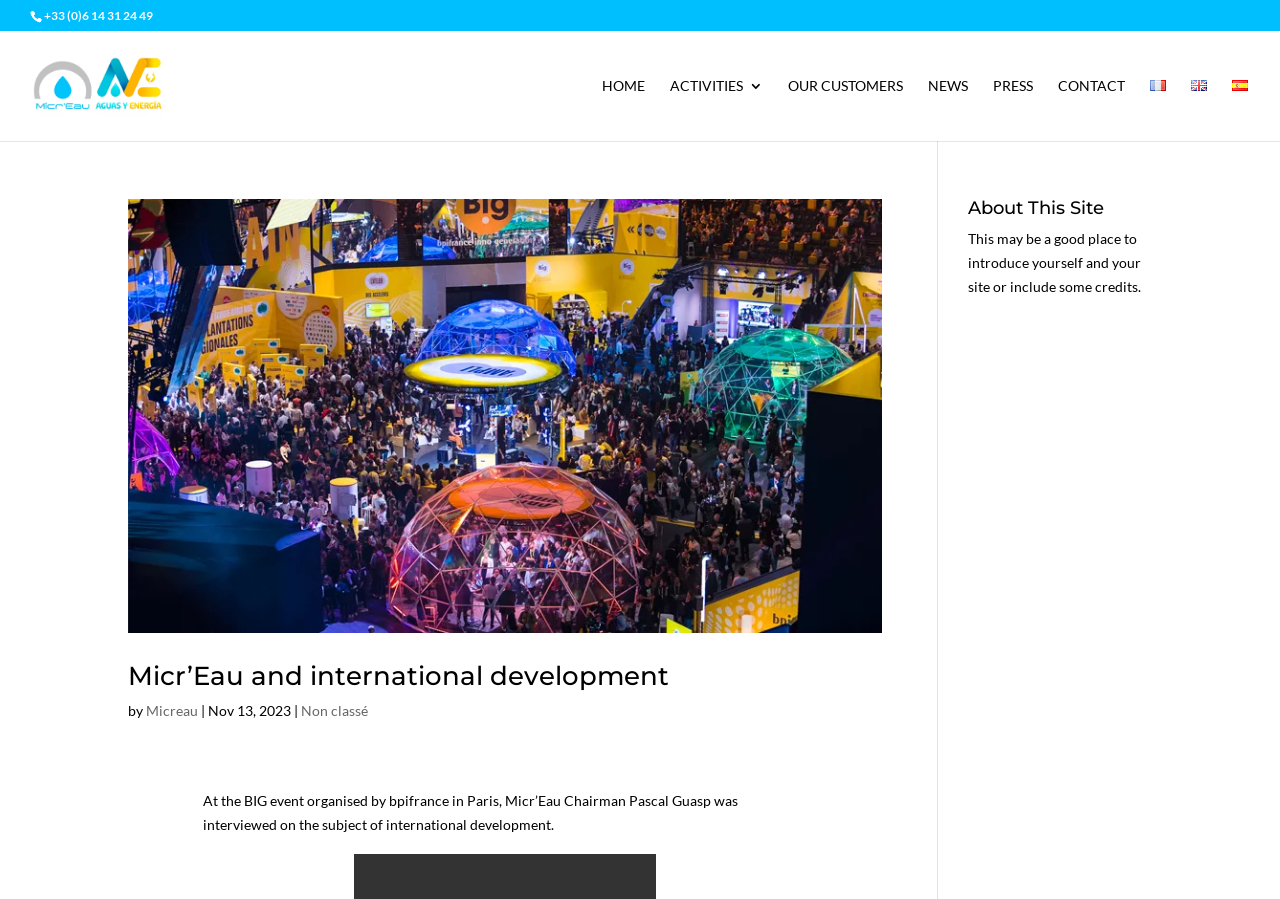Please identify the bounding box coordinates of the element's region that I should click in order to complete the following instruction: "Click the 'HOME' link". The bounding box coordinates consist of four float numbers between 0 and 1, i.e., [left, top, right, bottom].

[0.47, 0.088, 0.504, 0.157]